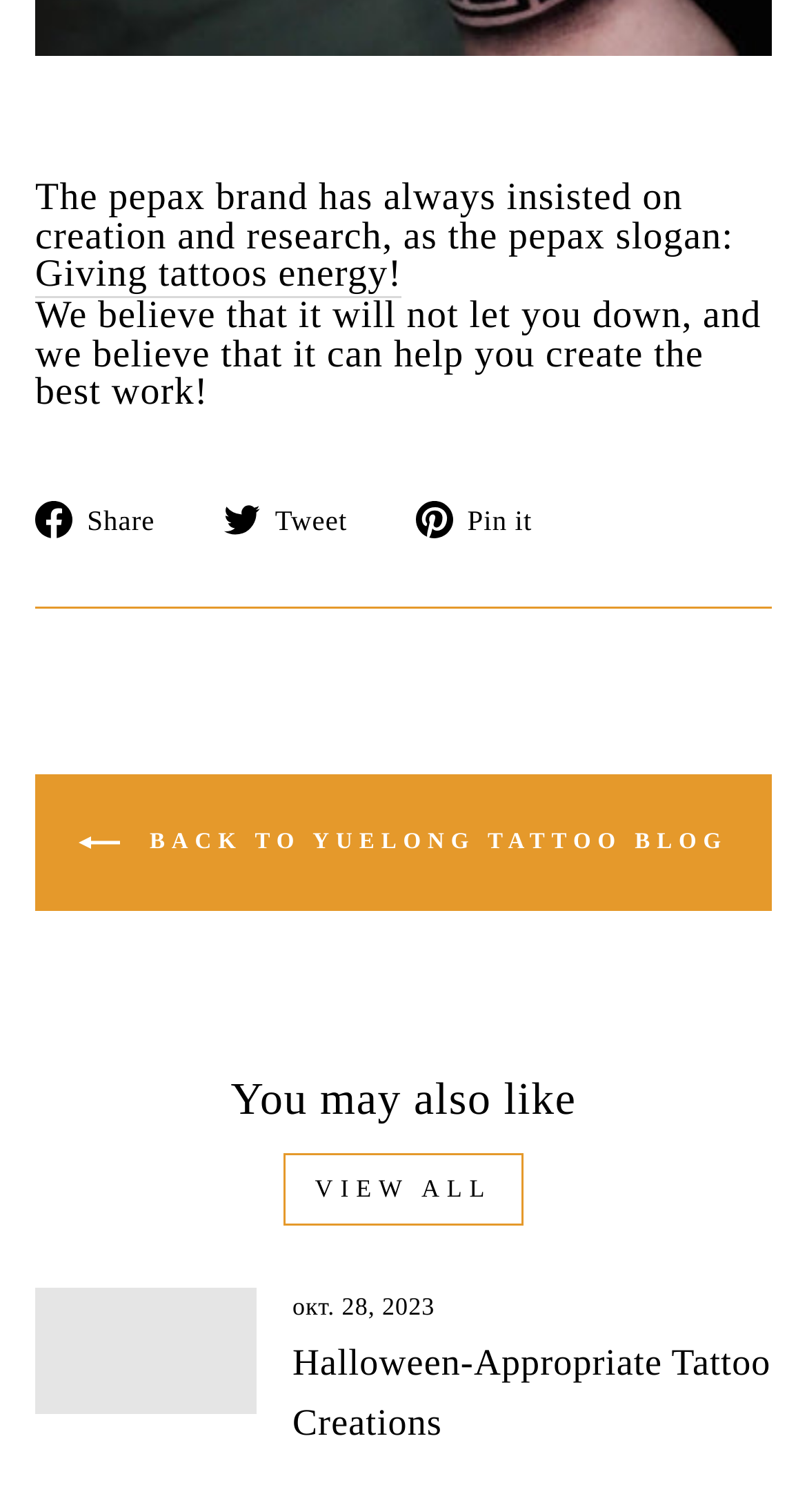Using the information in the image, give a detailed answer to the following question: What is the title of the blog post?

The title of the blog post can be found in the link element below the separator element, which states 'Halloween-Appropriate Tattoo Creations'.